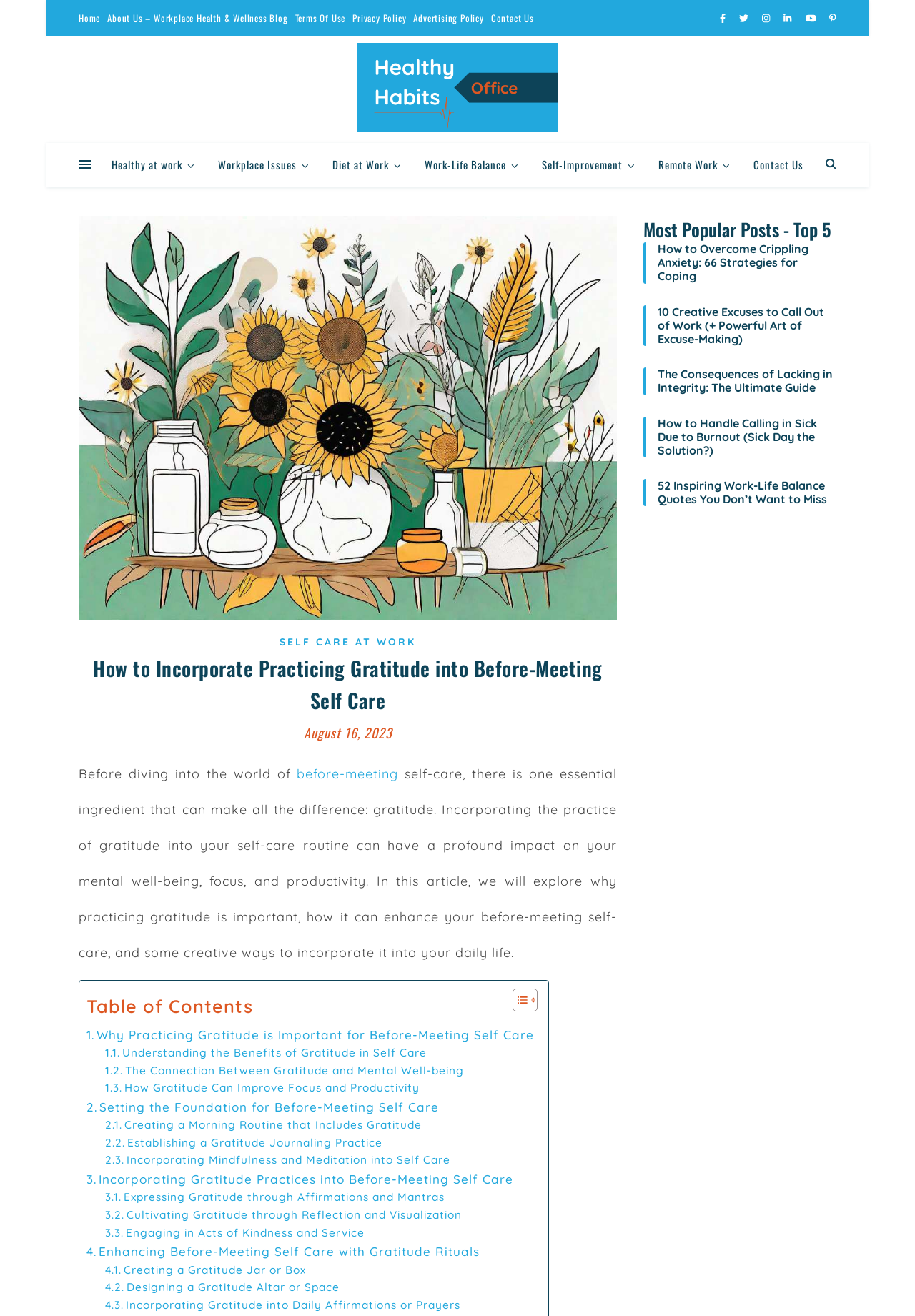Use a single word or phrase to answer the question: 
What is the date of the article?

August 16, 2023